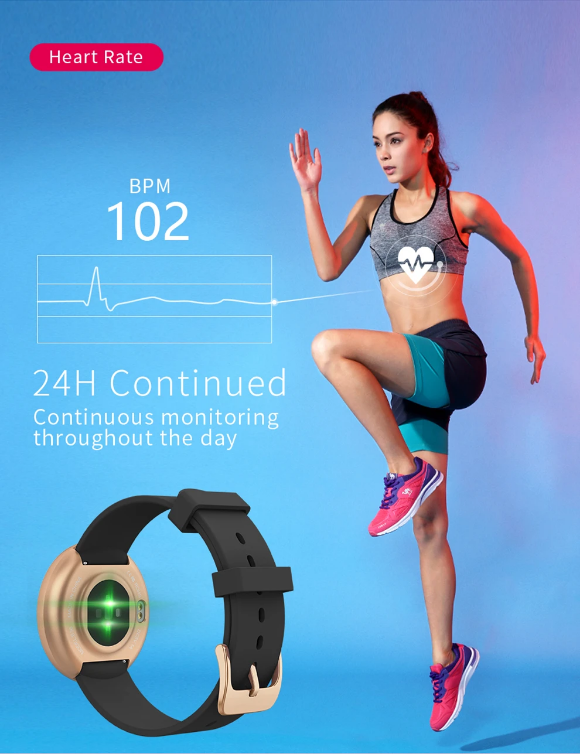What is the duration of the heart rate monitoring?
Answer the question with as much detail as possible.

The text on the image emphasizes that the watch offers continuous heart rate monitoring throughout the day, with a clear note saying '24H Continued', indicating that the monitoring is continuous for 24 hours.